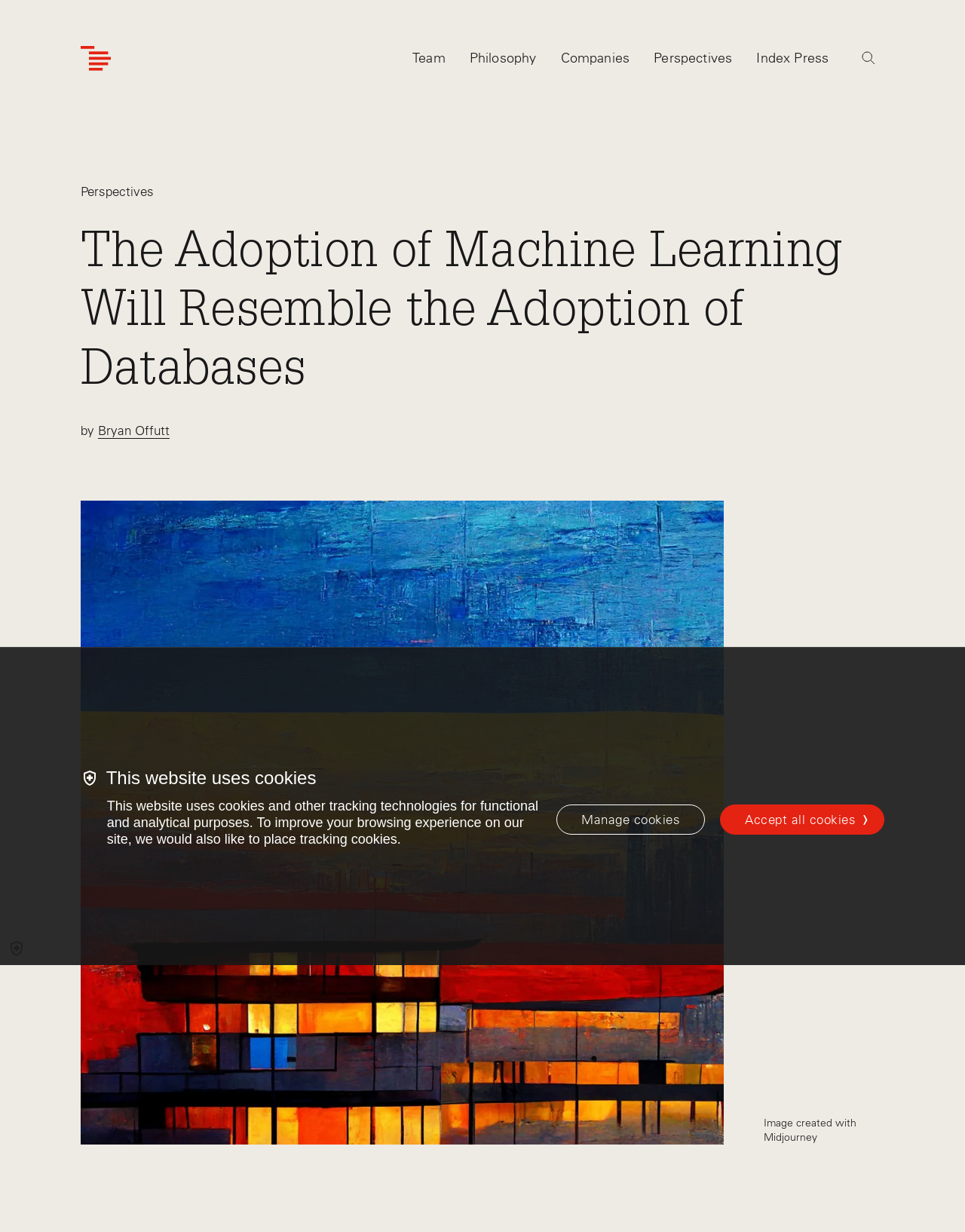Please identify the bounding box coordinates of the area I need to click to accomplish the following instruction: "Click the Index Ventures Logo Home Link".

[0.083, 0.037, 0.115, 0.057]